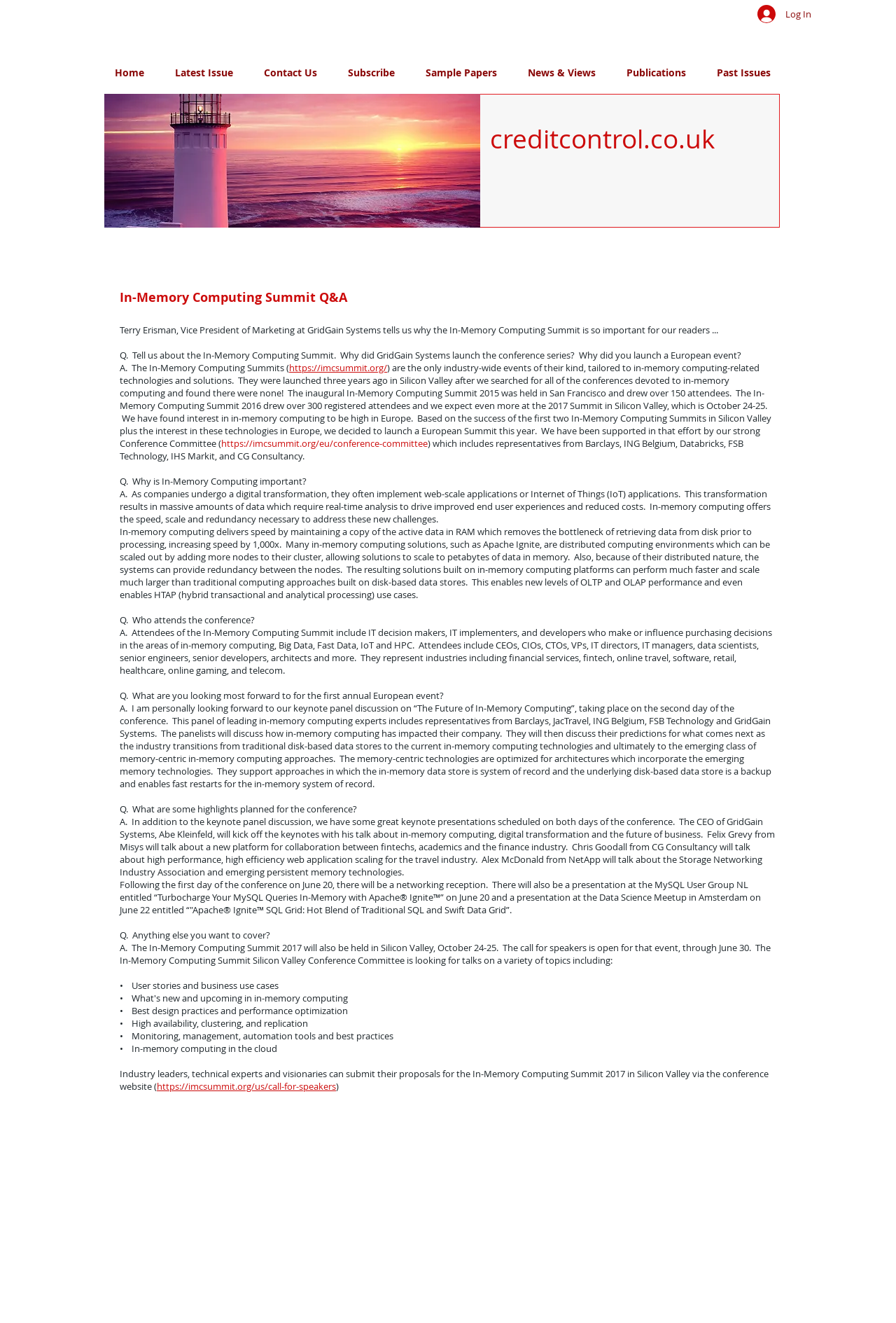Identify the bounding box coordinates for the UI element described as follows: "Home". Ensure the coordinates are four float numbers between 0 and 1, formatted as [left, top, right, bottom].

[0.111, 0.047, 0.178, 0.063]